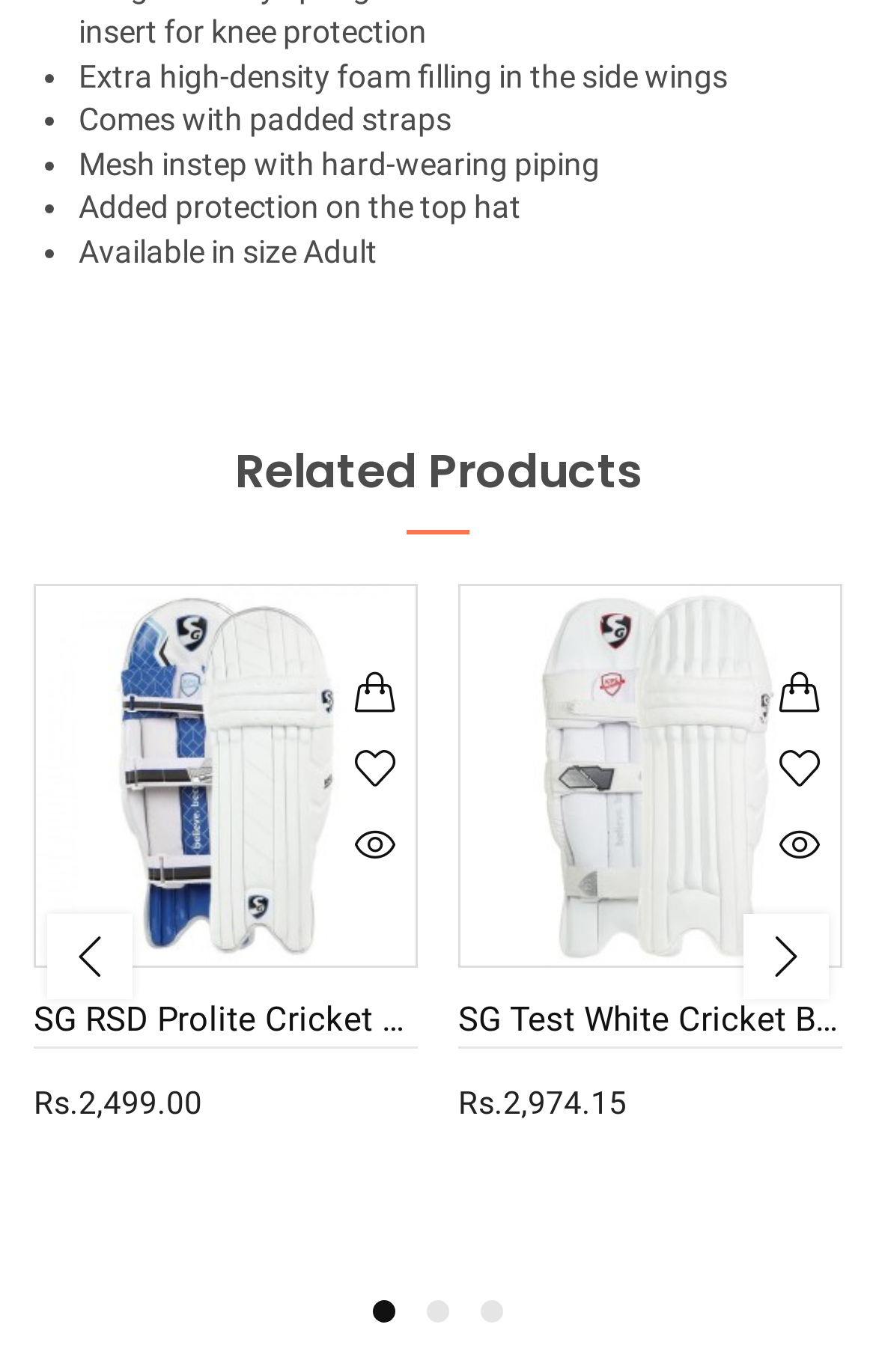Reply to the question with a single word or phrase:
How many options are available in the related products section?

2